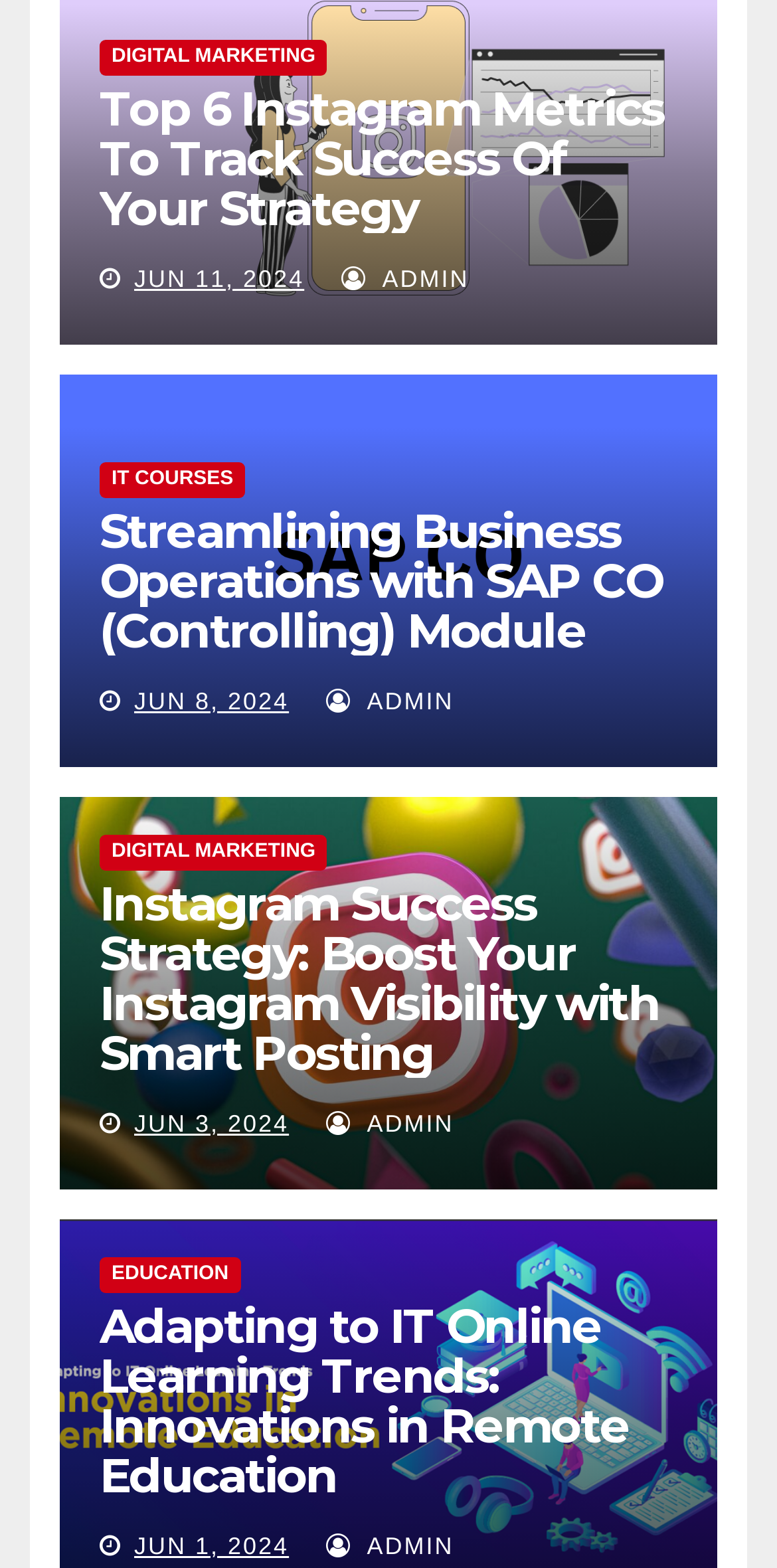Please specify the coordinates of the bounding box for the element that should be clicked to carry out this instruction: "Click the 'Post' navigation". The coordinates must be four float numbers between 0 and 1, formatted as [left, top, right, bottom].

None